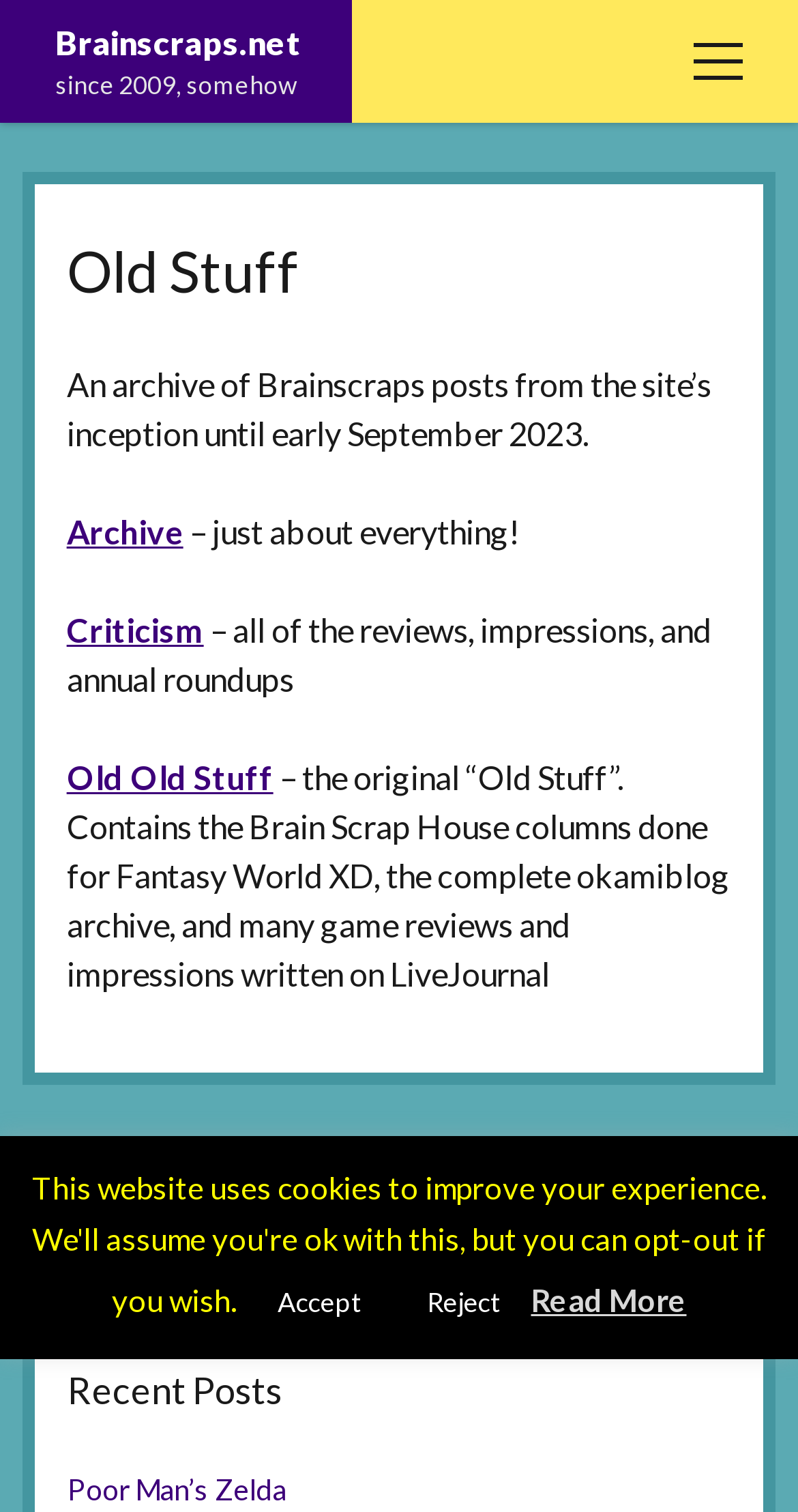Identify the bounding box coordinates of the area that should be clicked in order to complete the given instruction: "search for something". The bounding box coordinates should be four float numbers between 0 and 1, i.e., [left, top, right, bottom].

[0.864, 0.286, 0.961, 0.351]